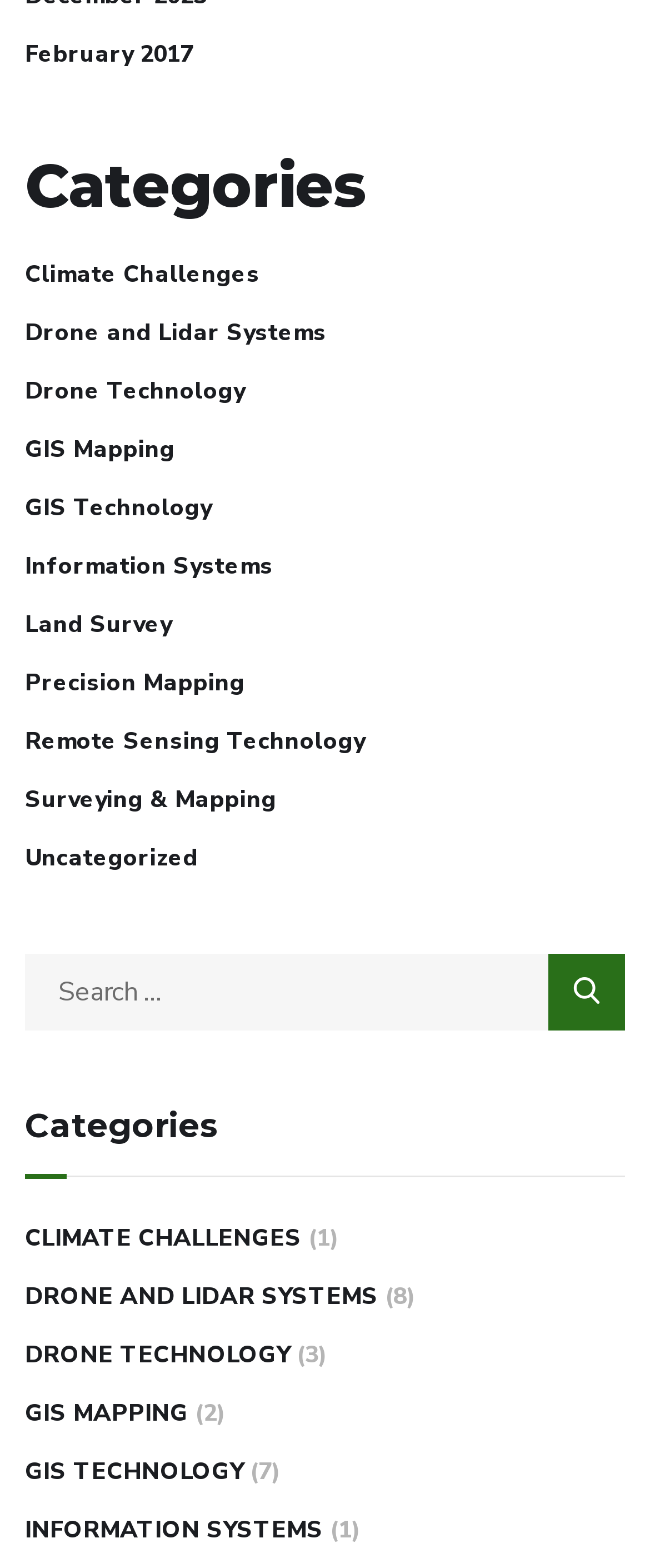Determine the bounding box coordinates of the clickable element necessary to fulfill the instruction: "View GIS Mapping". Provide the coordinates as four float numbers within the 0 to 1 range, i.e., [left, top, right, bottom].

[0.038, 0.274, 0.269, 0.3]